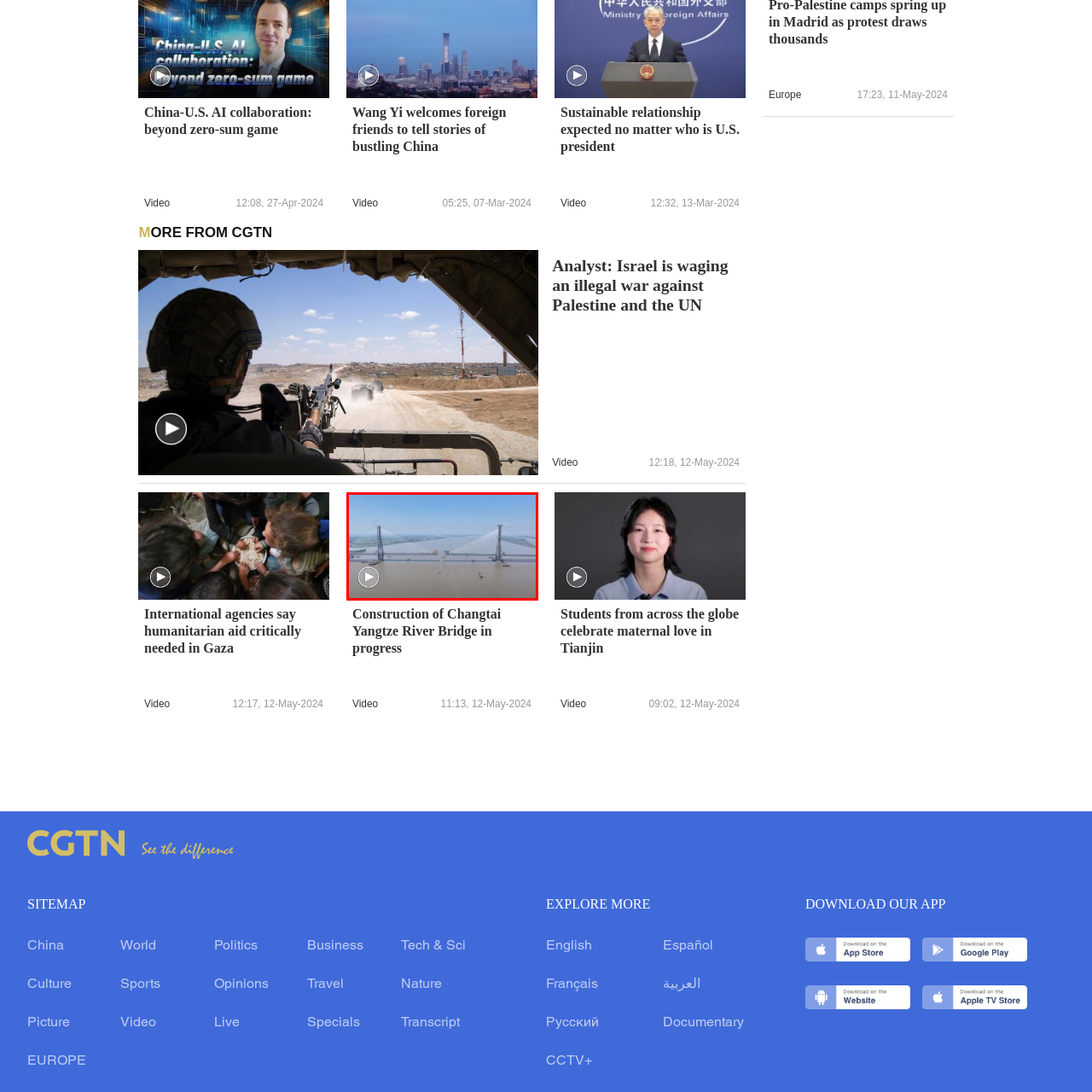Examine the image within the red box and give a concise answer to this question using a single word or short phrase: 
What can be seen in the foreground of the image?

workers and machinery